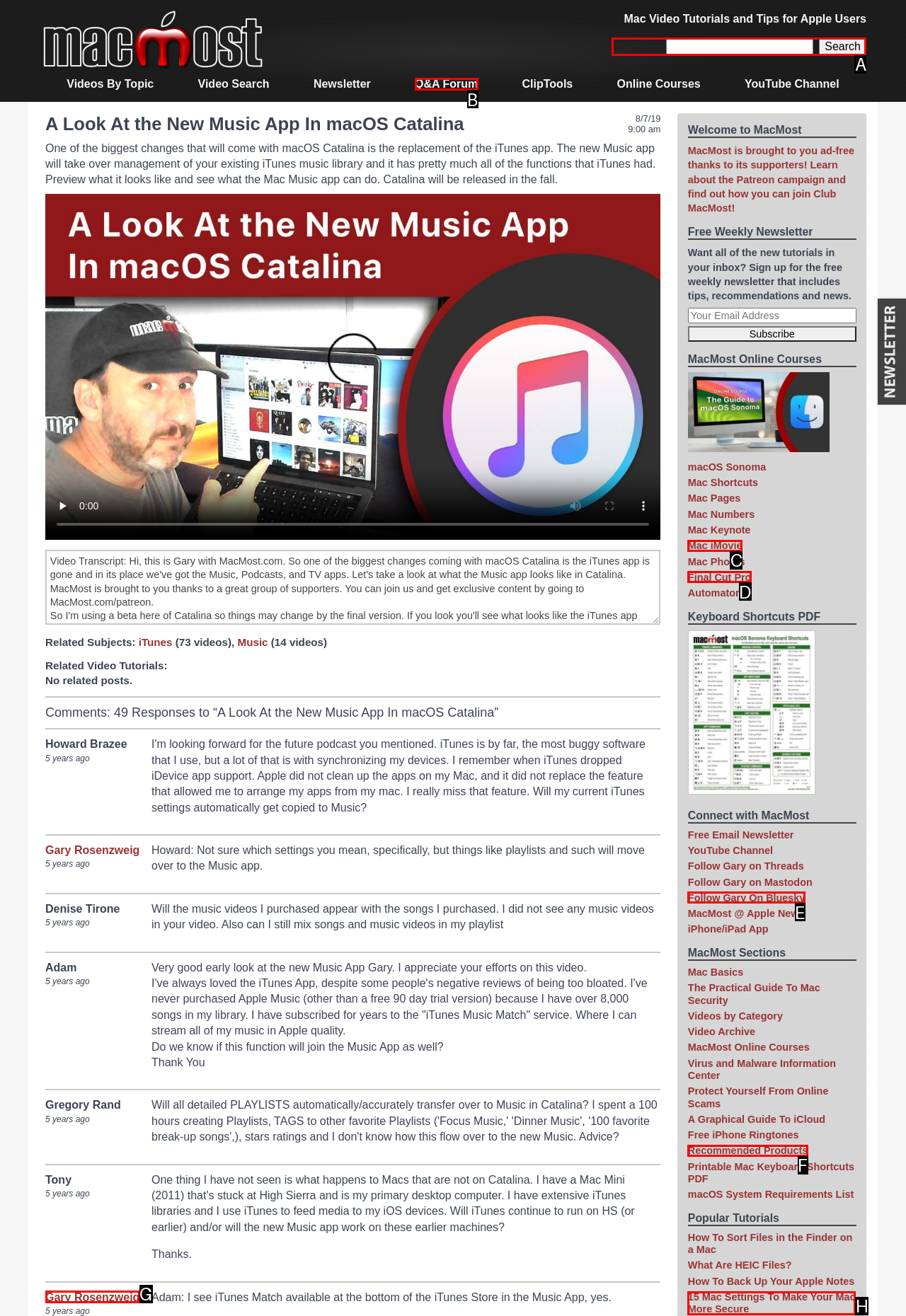Given the instruction: Search for videos, which HTML element should you click on?
Answer with the letter that corresponds to the correct option from the choices available.

A